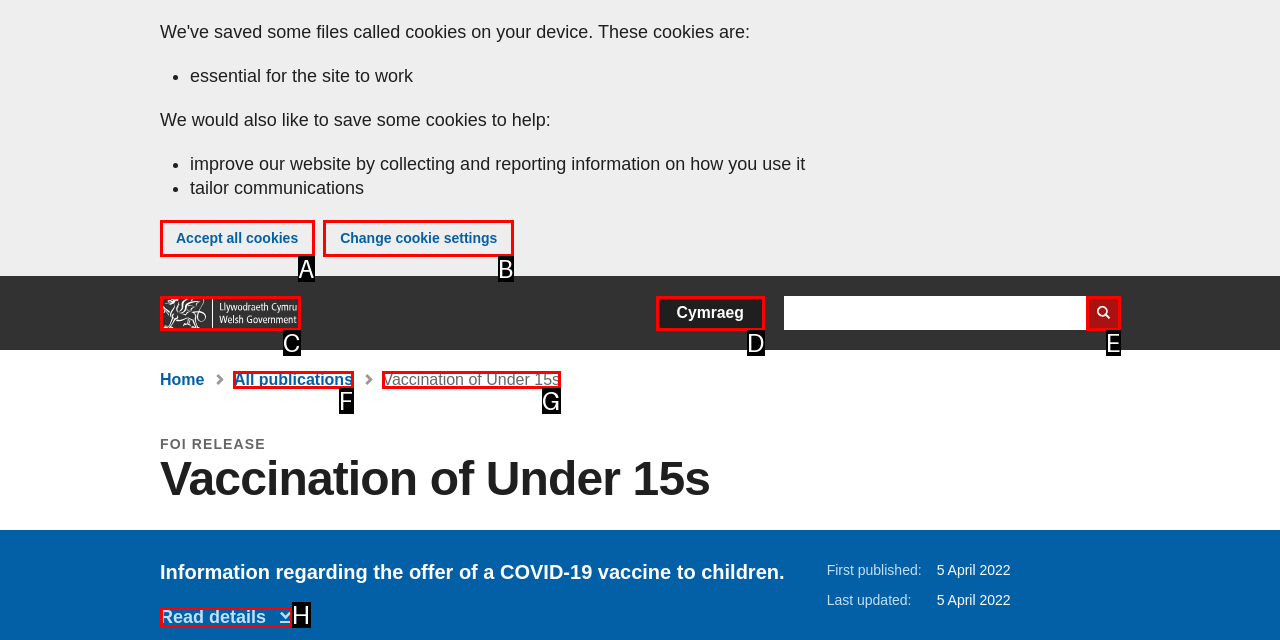Given the instruction: Change cookie settings, which HTML element should you click on?
Answer with the letter that corresponds to the correct option from the choices available.

B